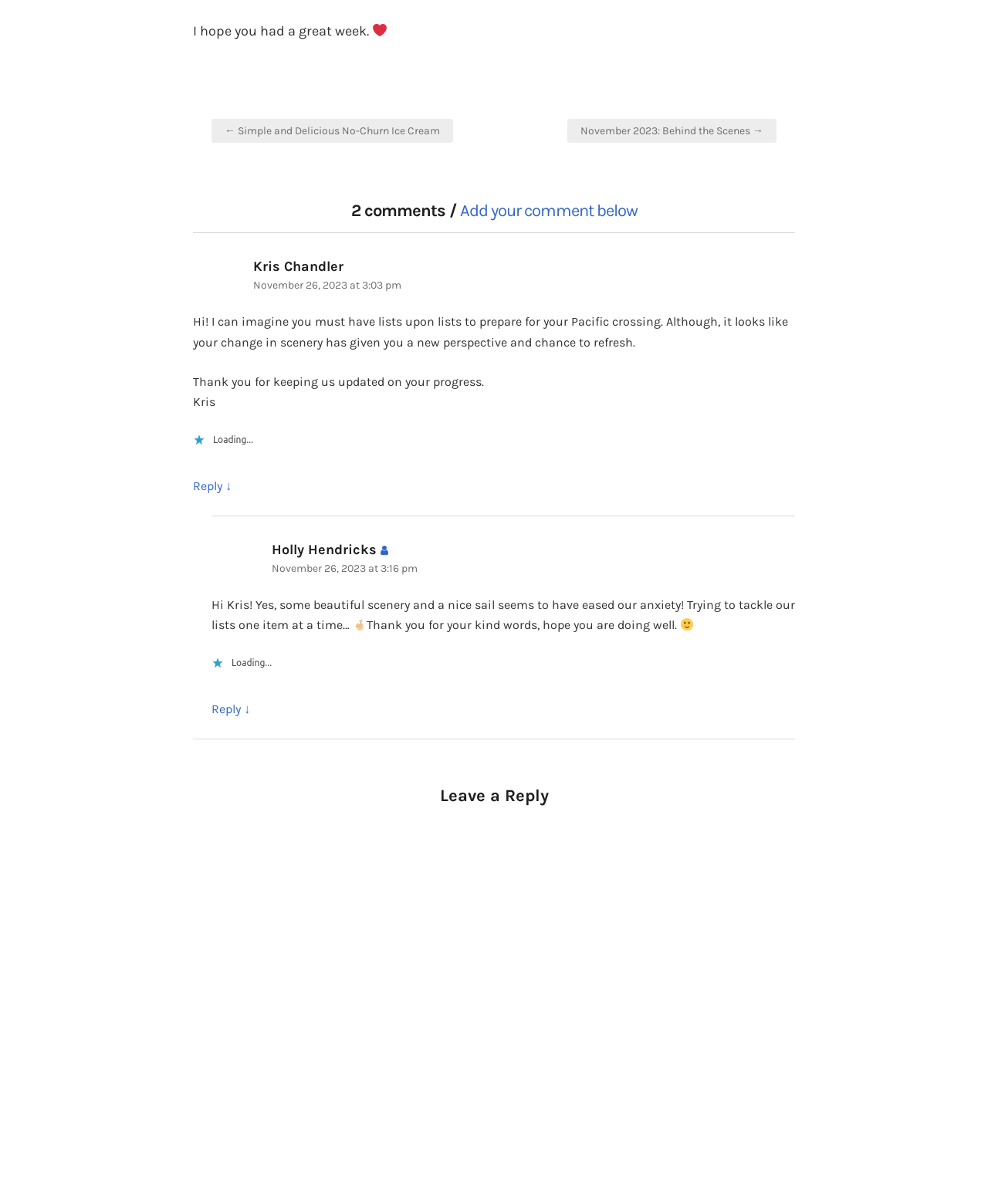How many comments are there on this post?
Please answer the question with as much detail as possible using the screenshot.

I found a heading element with the text '2 comments / Add your comment below', which indicates that there are 2 comments on this post.